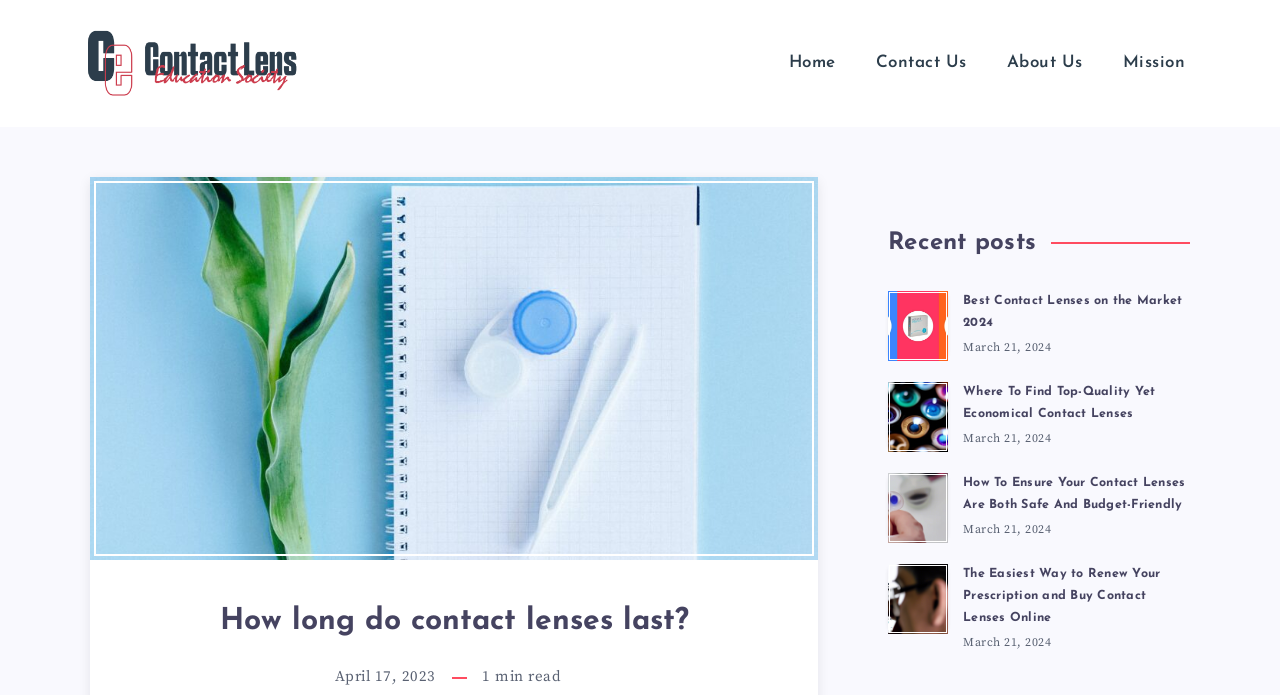Explain the webpage's design and content in an elaborate manner.

The webpage is about contact lenses, specifically discussing their lifespan and related topics. At the top, there are four links: "Home", "Contact Us", "About Us", and "Mission", aligned horizontally. 

Below these links, there is a header section with a heading "How long do contact lenses last?" and a time stamp "April 17, 2023" on the left side, along with a "min read" label. 

On the right side of the header section, there is a heading "Recent posts" followed by a list of four articles. Each article has a link to a specific post, a heading with the post title, and a time stamp "March 21, 2024". The post titles are "Best Contact Lenses on the Market 2024", "Where To Find Top-Quality Yet Economical Contact Lenses", "How To Ensure Your Contact Lenses Are Both Safe And Budget-Friendly", and "The Easiest Way to Renew Your Prescription and Buy Contact Lenses Online".